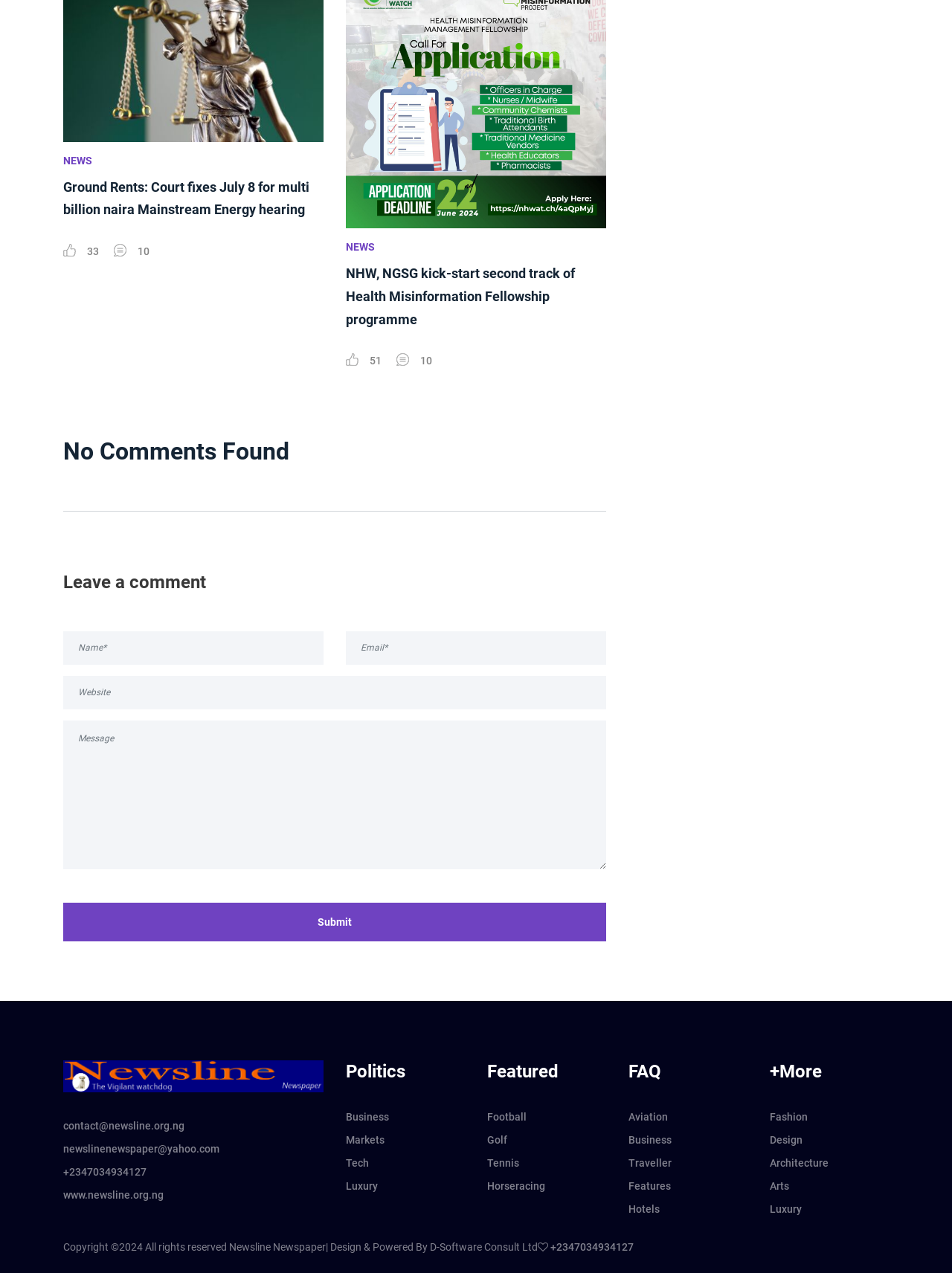Identify the bounding box coordinates for the UI element described as follows: "name="message" placeholder="Message"". Ensure the coordinates are four float numbers between 0 and 1, formatted as [left, top, right, bottom].

[0.066, 0.566, 0.637, 0.683]